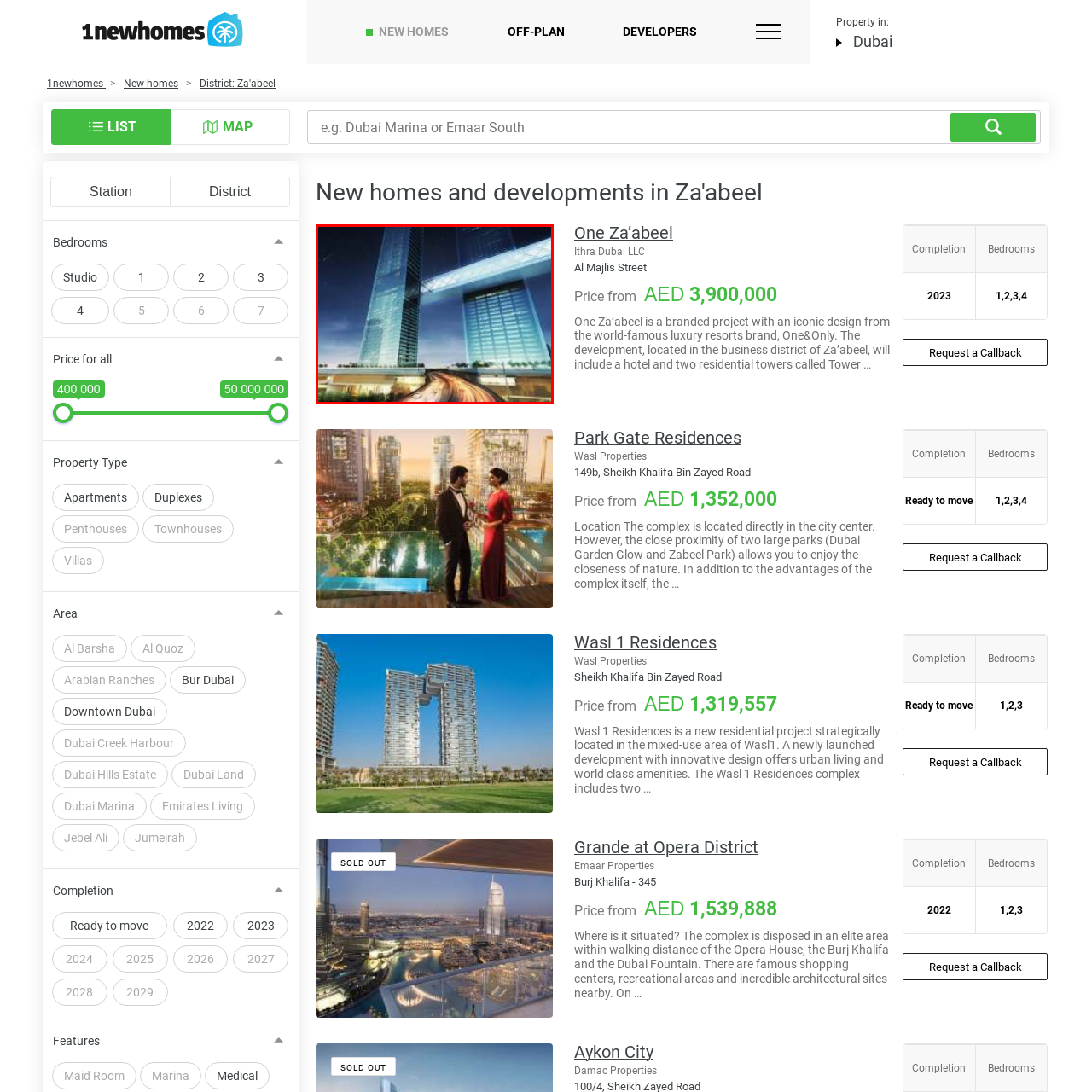Offer a comprehensive description of the image enclosed by the red box.

The image showcases the stunning architectural design of "One Za’abeel," a prominent development located in the business district of Za'abeel, Dubai. Featuring two soaring towers connected by a striking glass bridge, the structure exemplifies modern luxury and innovation. The luminous glass facade reflects the vibrant city lights, creating a captivating visual against the nighttime sky. This iconic project, associated with the luxury resort brand One&Only, is set to include both hotel and residential spaces, positioning it as a landmark in Dubai's real estate landscape. The development not only symbolizes architectural excellence but also represents the blend of business and leisure in one of the city's most sought-after locations.